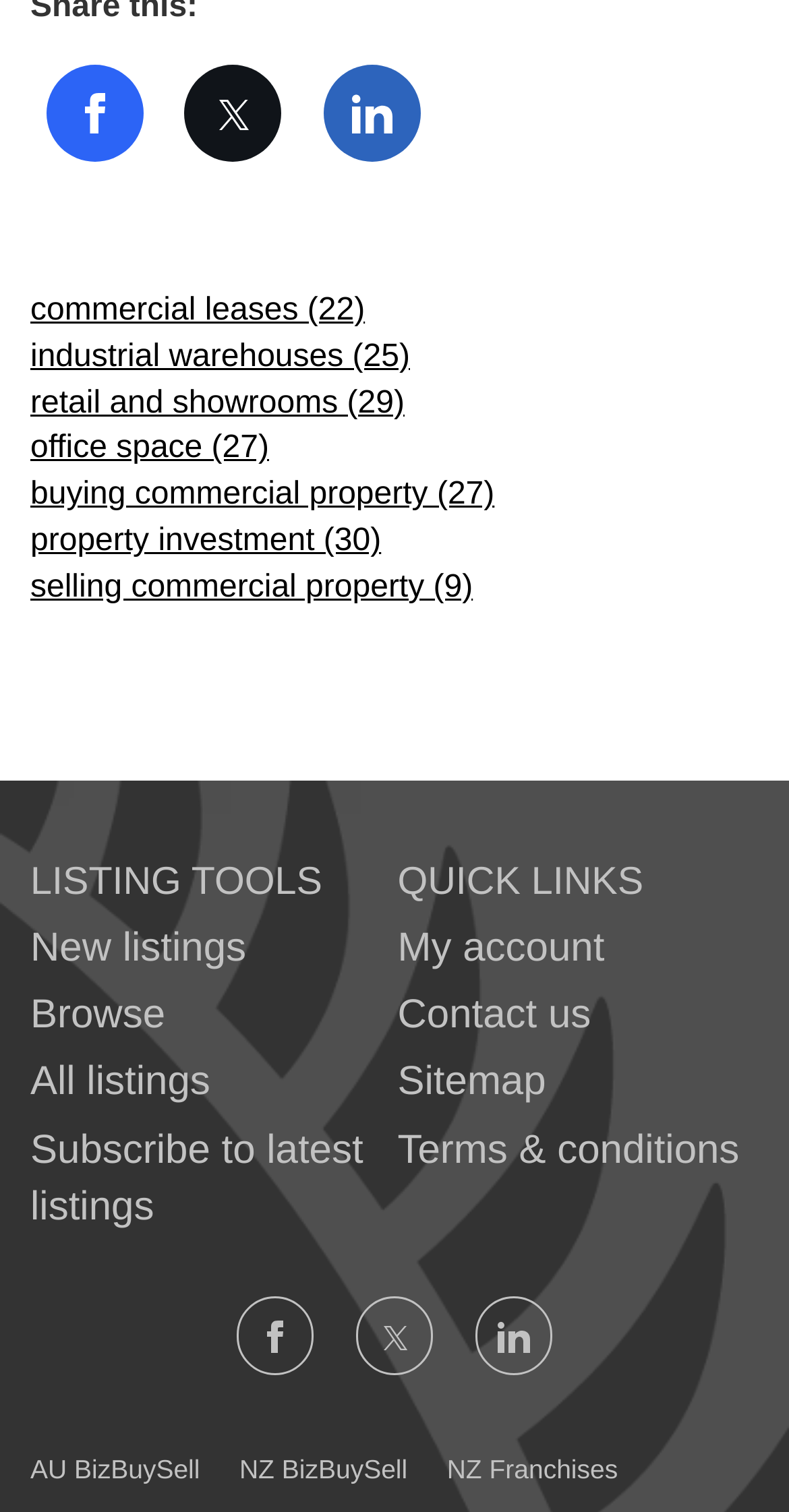Locate the bounding box coordinates of the element's region that should be clicked to carry out the following instruction: "Subscribe to latest listings". The coordinates need to be four float numbers between 0 and 1, i.e., [left, top, right, bottom].

[0.038, 0.746, 0.46, 0.814]